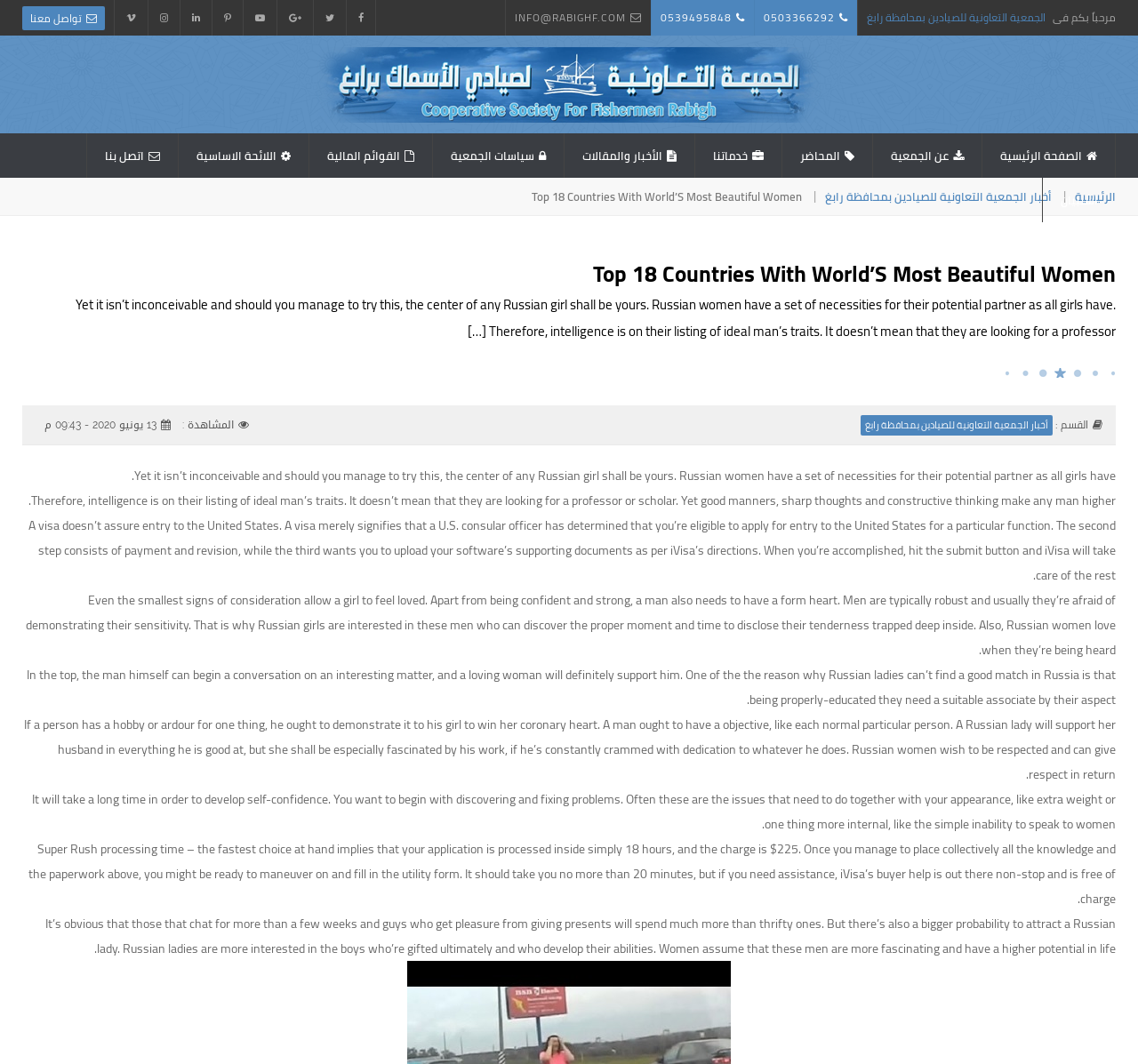Please identify the bounding box coordinates of the clickable area that will allow you to execute the instruction: "Click the INFO@RABIGHF.COM email link".

[0.444, 0.0, 0.572, 0.033]